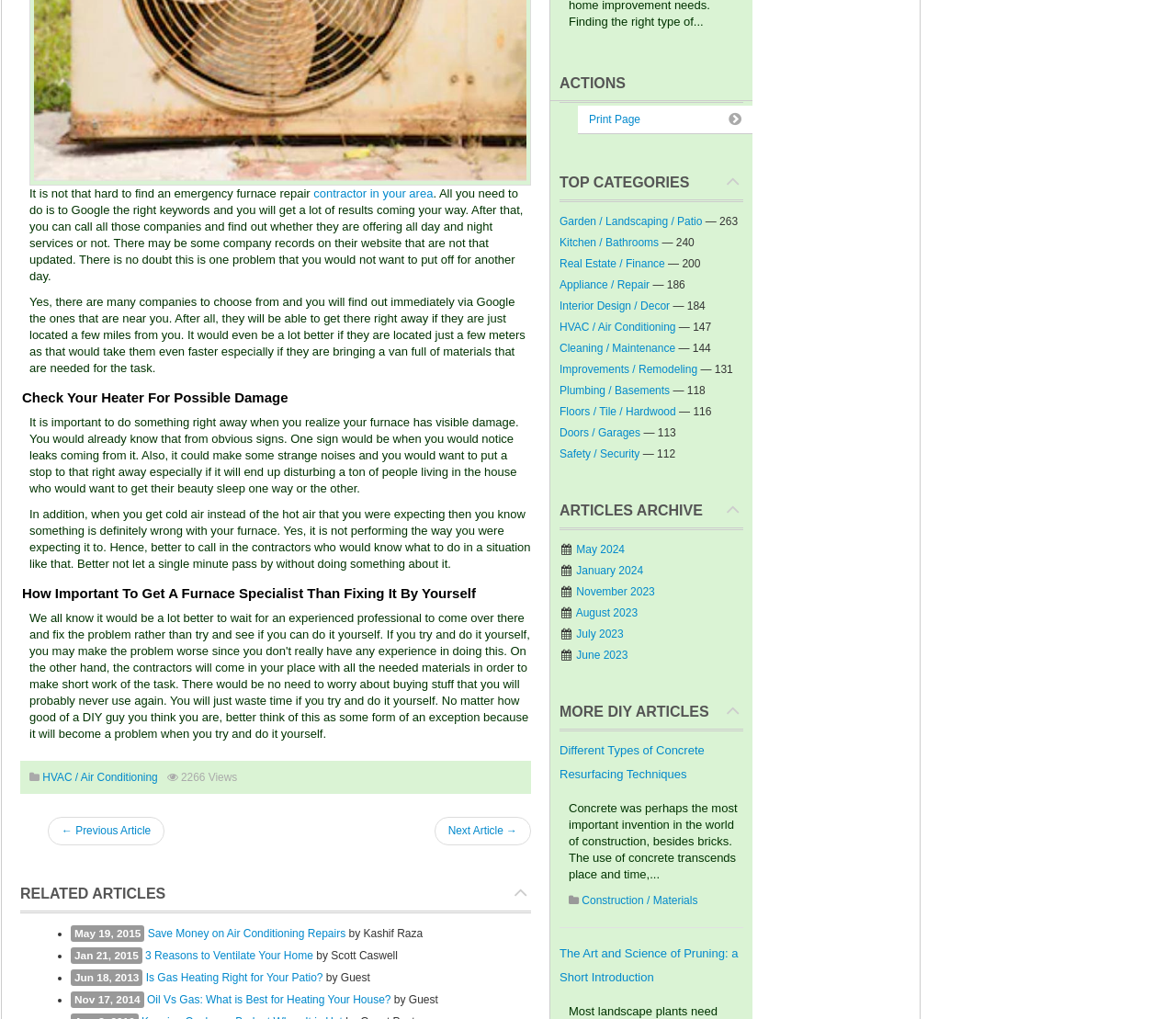Please determine the bounding box coordinates for the element with the description: "February 26, 2018".

None